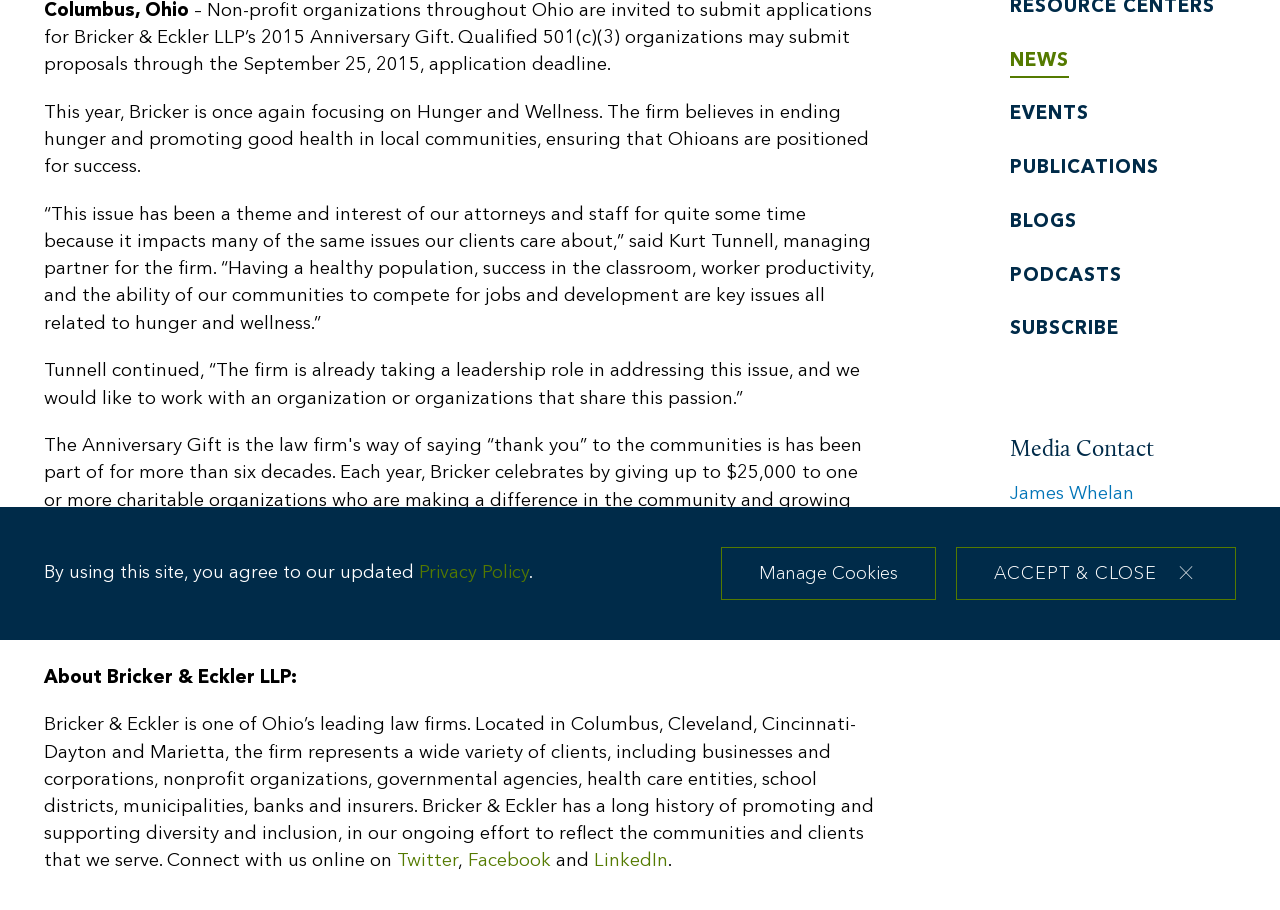Please find the bounding box coordinates in the format (top-left x, top-left y, bottom-right x, bottom-right y) for the given element description. Ensure the coordinates are floating point numbers between 0 and 1. Description: Privacy Policy

[0.327, 0.619, 0.413, 0.64]